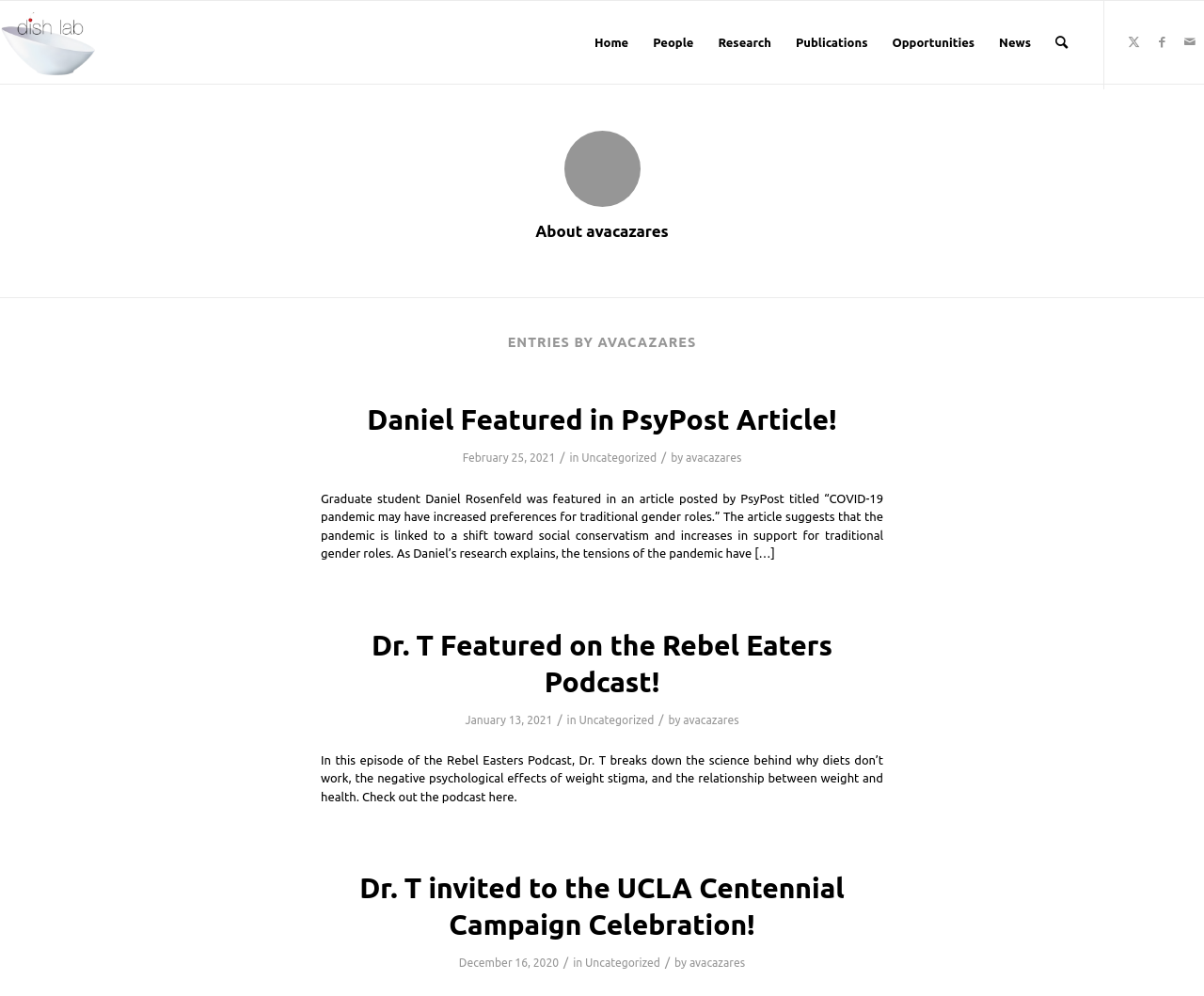Please determine the bounding box coordinates of the element's region to click for the following instruction: "go to DiSH Lab homepage".

[0.0, 0.001, 0.079, 0.084]